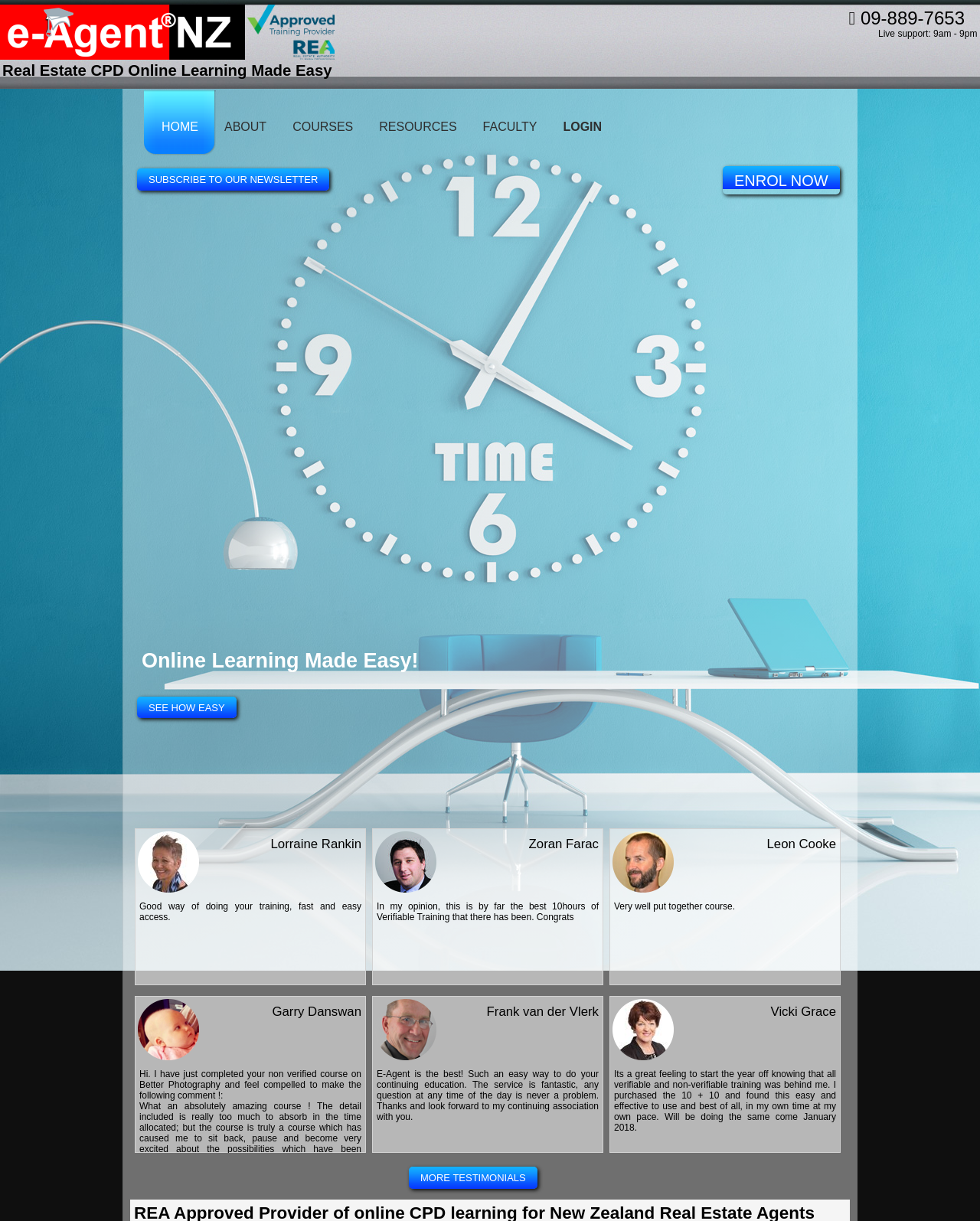Determine the bounding box coordinates of the region to click in order to accomplish the following instruction: "Click the 'HOME' link". Provide the coordinates as four float numbers between 0 and 1, specifically [left, top, right, bottom].

[0.147, 0.074, 0.22, 0.127]